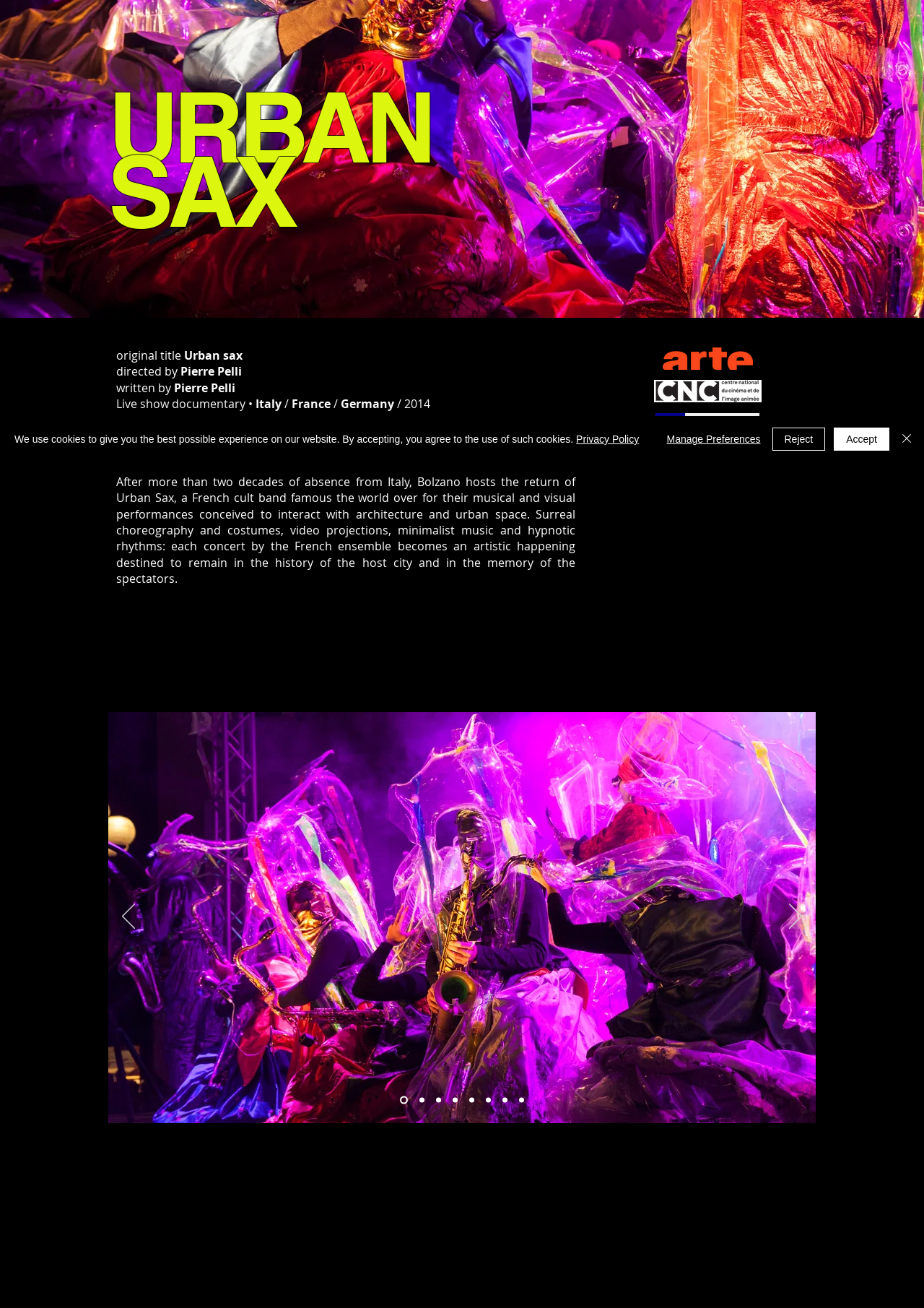Identify the bounding box of the UI component described as: "Privacy Policy".

[0.624, 0.331, 0.692, 0.34]